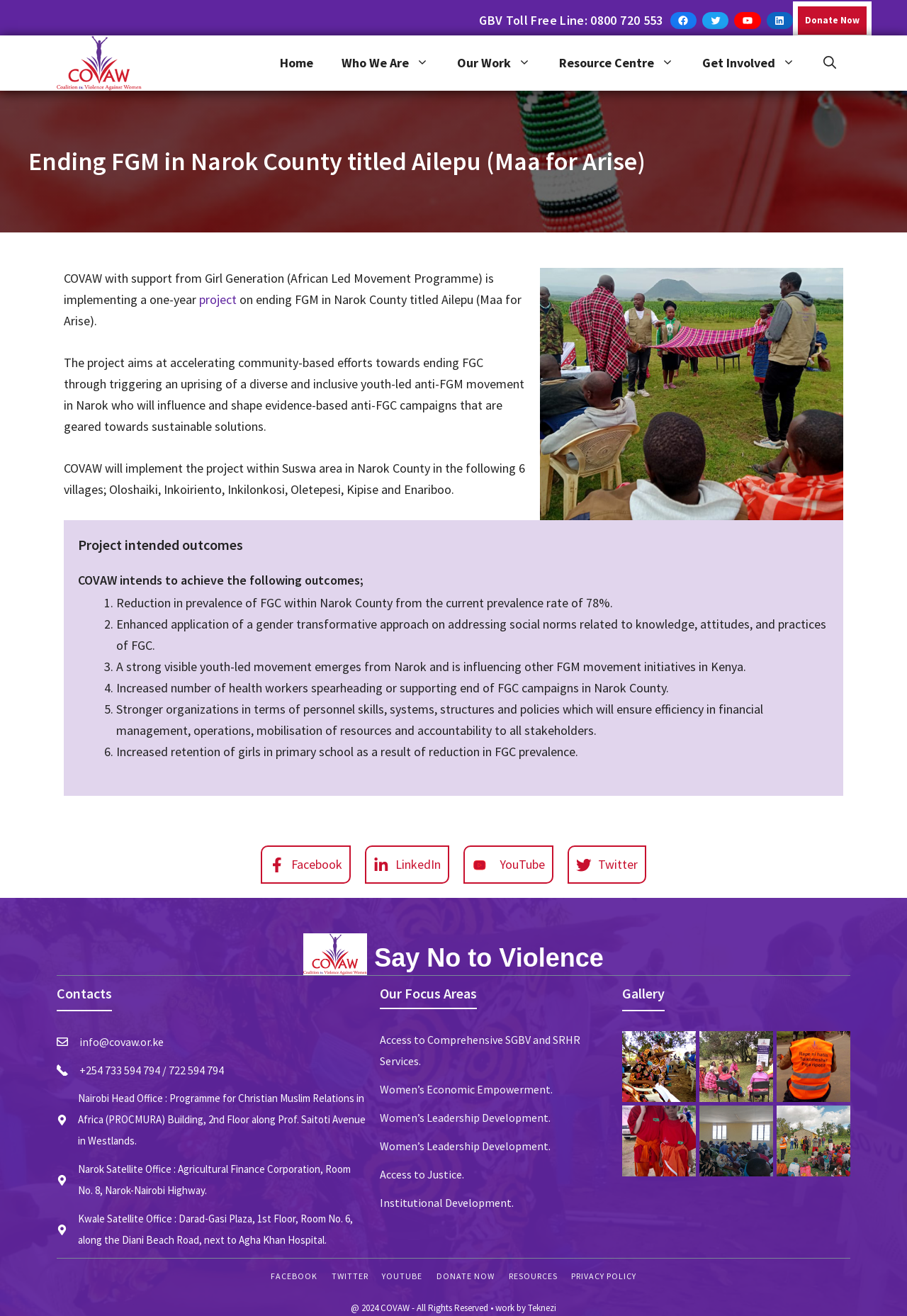Show the bounding box coordinates of the region that should be clicked to follow the instruction: "Click Donate Now."

[0.874, 0.001, 0.961, 0.03]